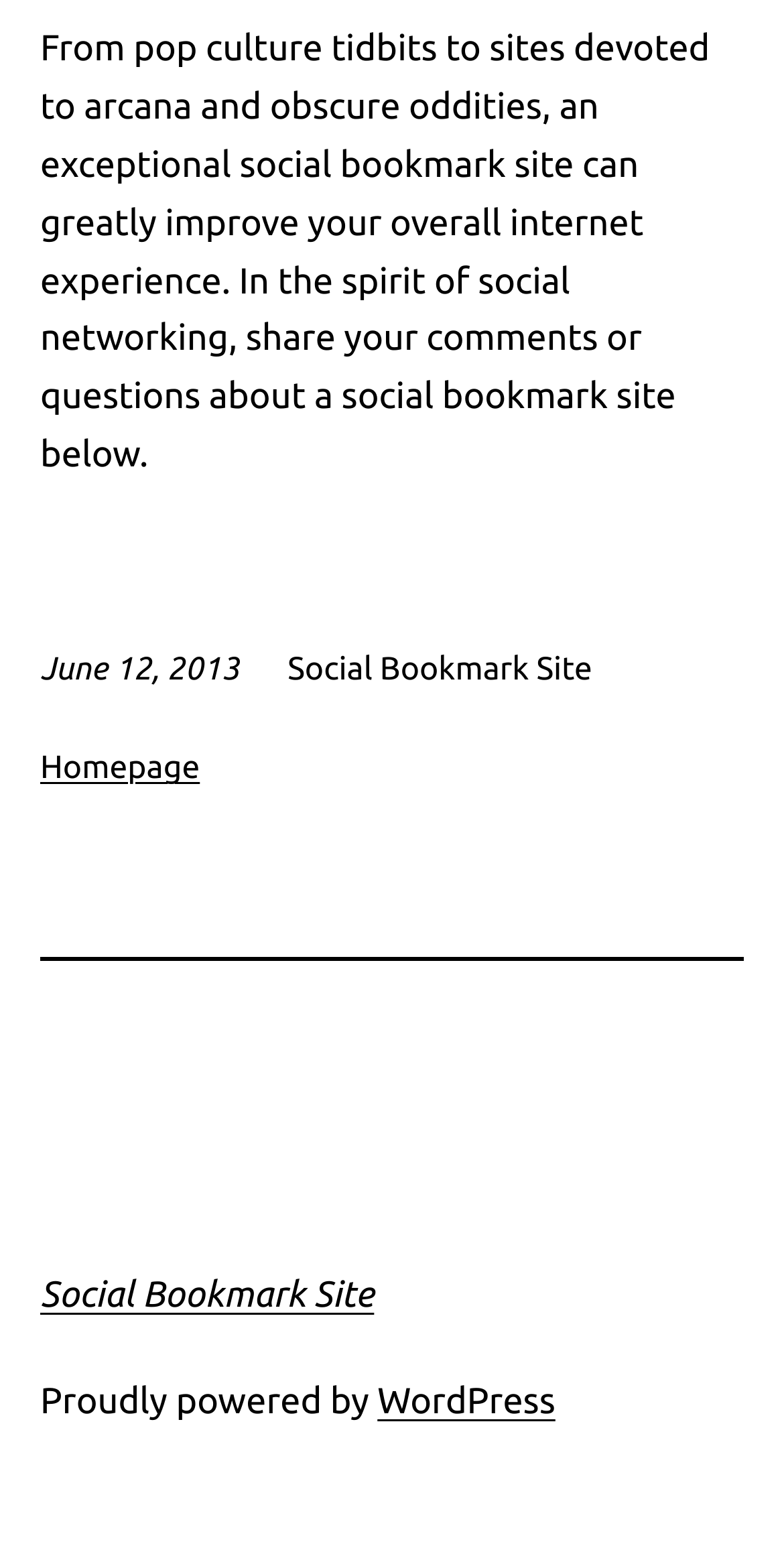Identify the bounding box for the UI element specified in this description: "WordPress". The coordinates must be four float numbers between 0 and 1, formatted as [left, top, right, bottom].

[0.481, 0.885, 0.708, 0.911]